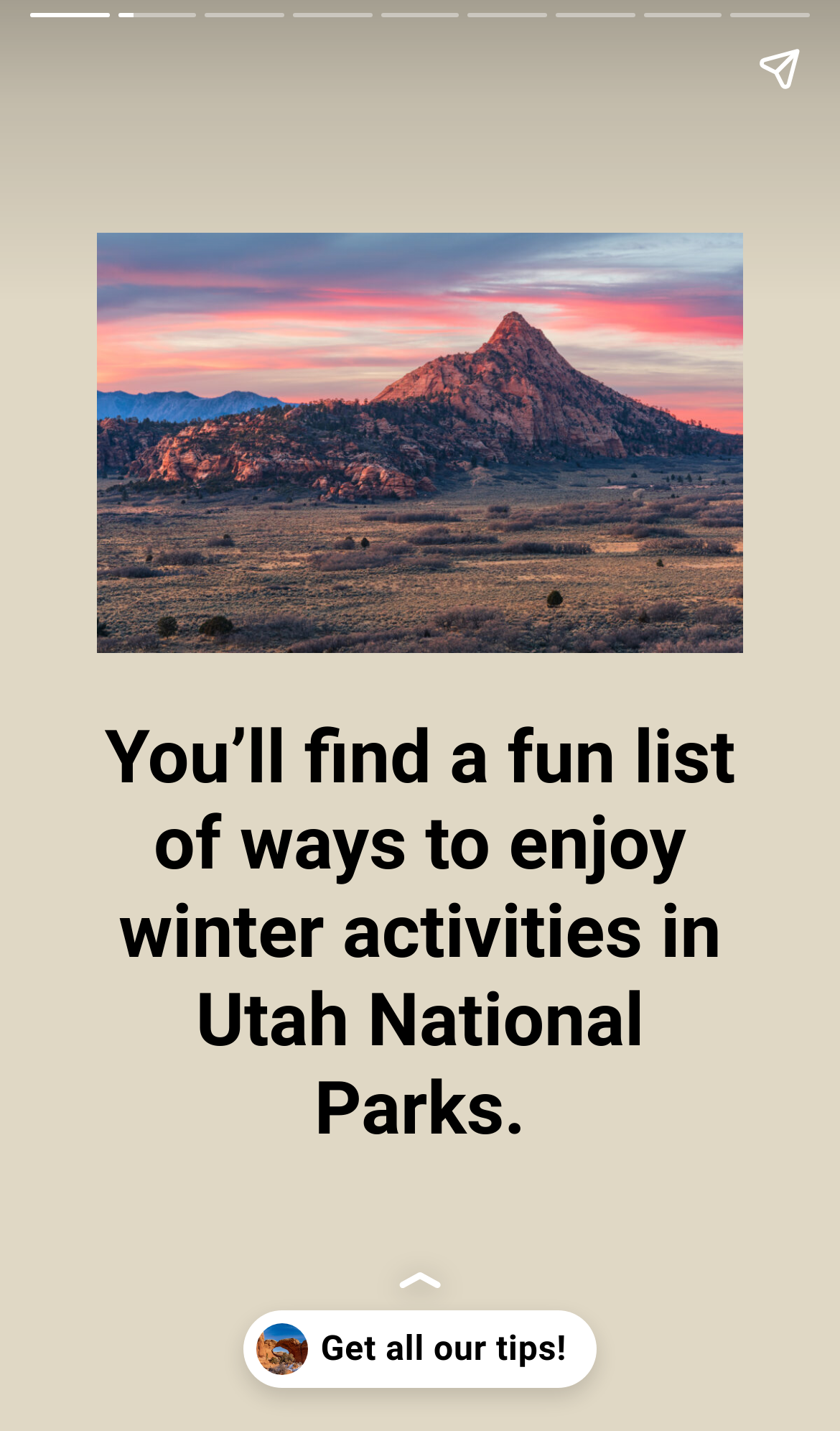What is the purpose of the 'Get all our tips!' button?
Use the information from the image to give a detailed answer to the question.

The purpose of the 'Get all our tips!' button is to provide users with tips related to winter activities in Utah National Parks, as indicated by the button's text and its placement below the heading and image.